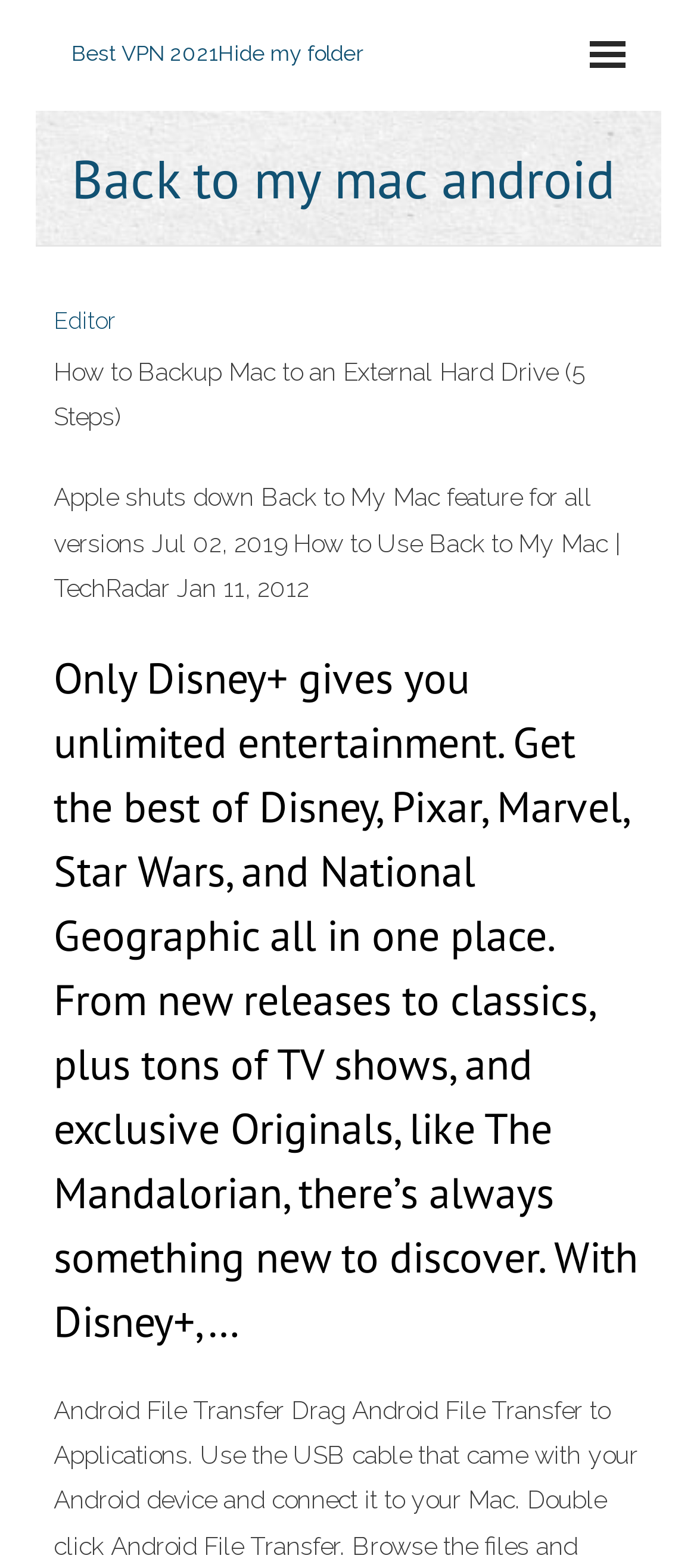Extract the top-level heading from the webpage and provide its text.

Back to my mac android